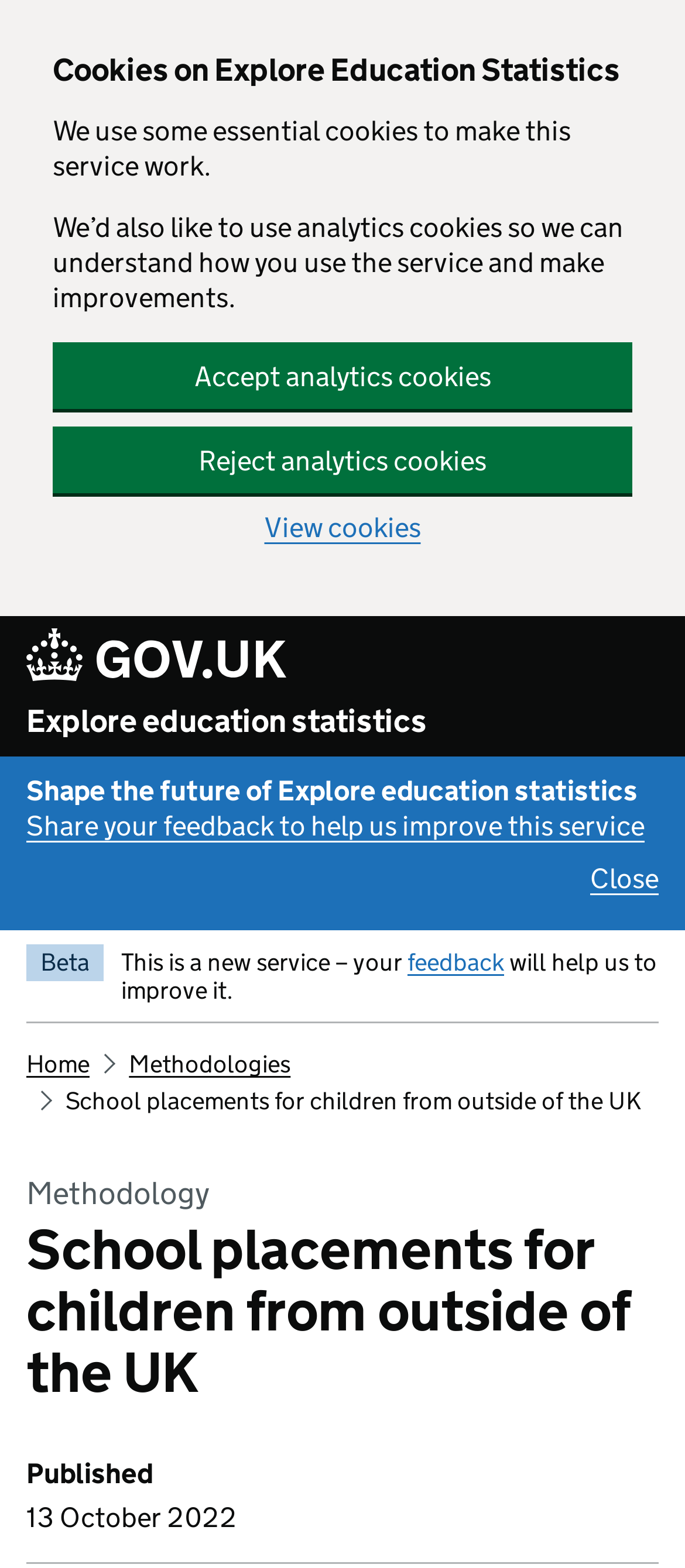Please find the bounding box for the UI element described by: "Skip to main content".

[0.0, 0.393, 0.077, 0.415]